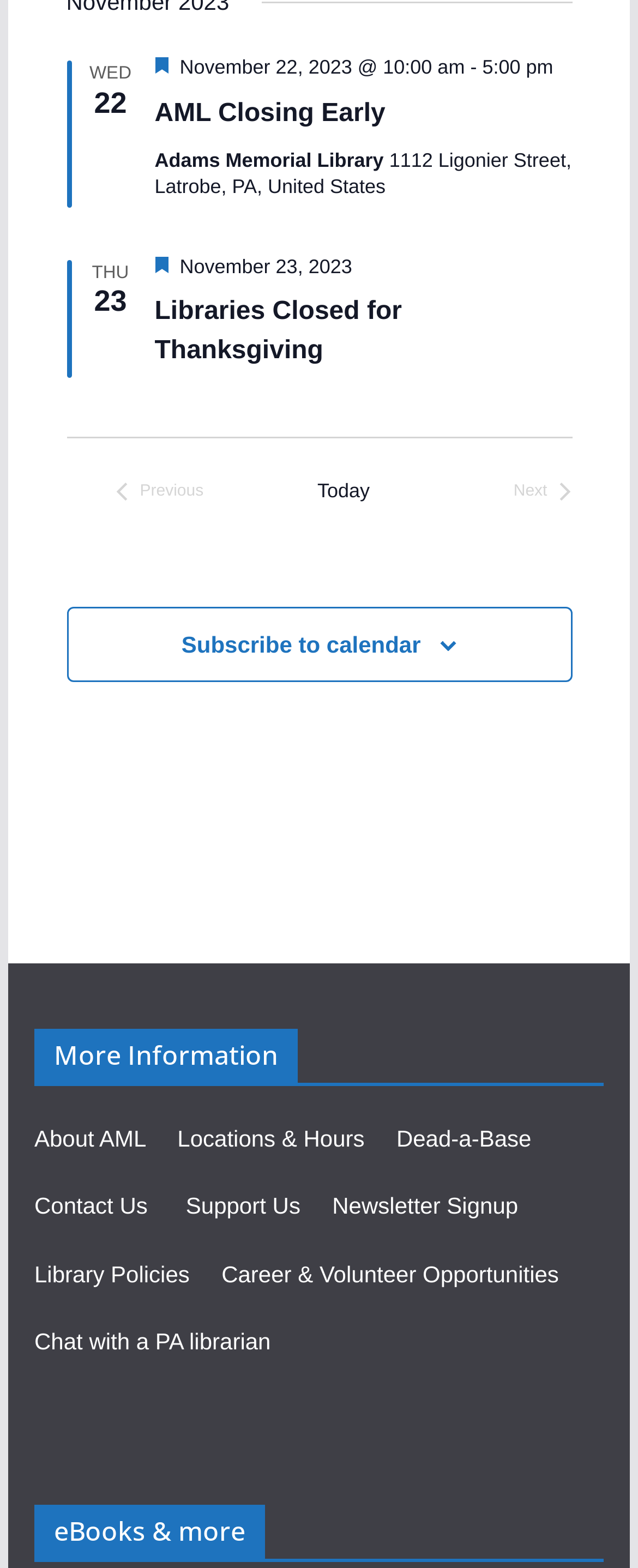Please find the bounding box coordinates of the clickable region needed to complete the following instruction: "Click on the 'Previous Events' button". The bounding box coordinates must consist of four float numbers between 0 and 1, i.e., [left, top, right, bottom].

[0.181, 0.305, 0.319, 0.322]